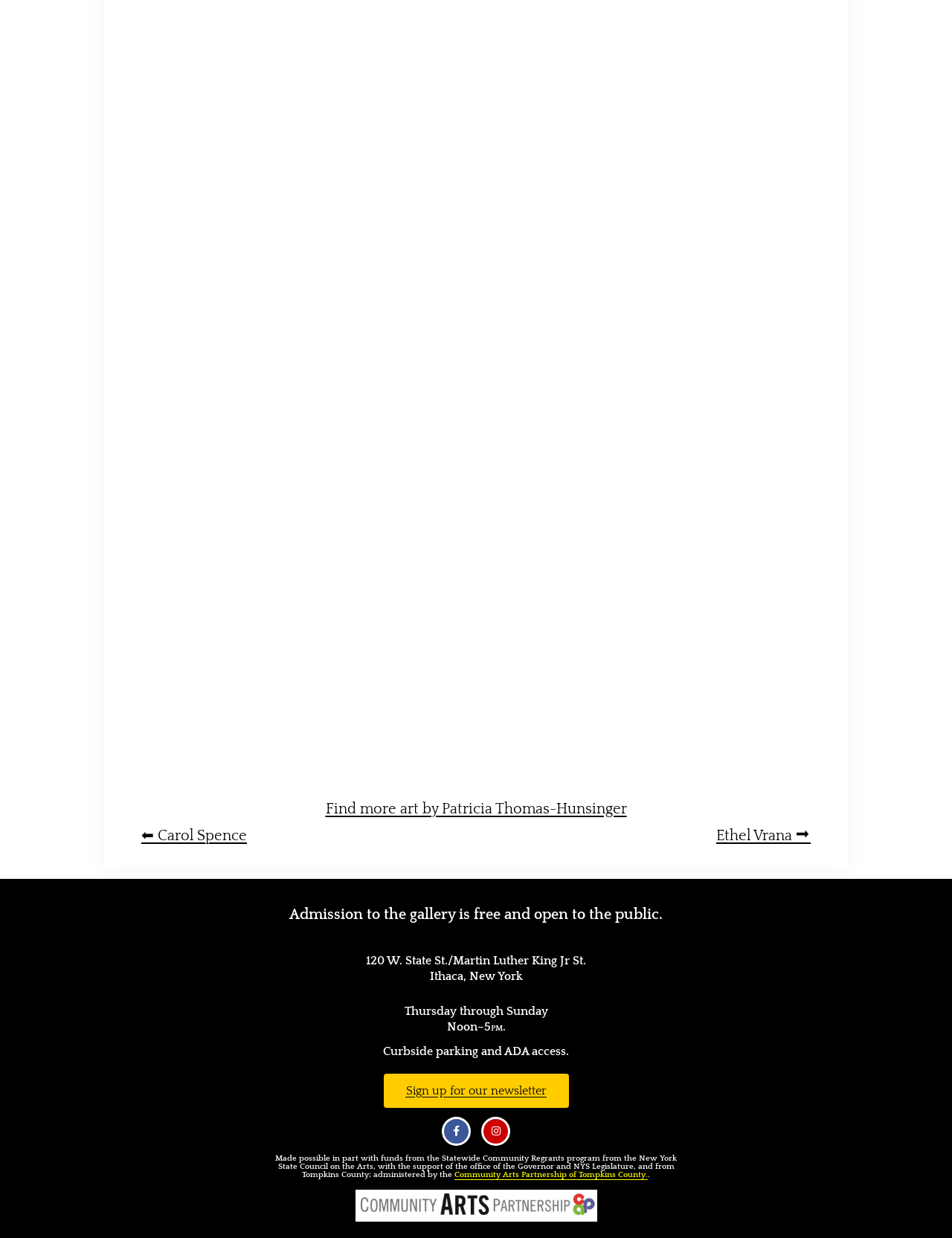Respond with a single word or phrase to the following question: What social media platforms does the gallery have a presence on?

Facebook and Instagram